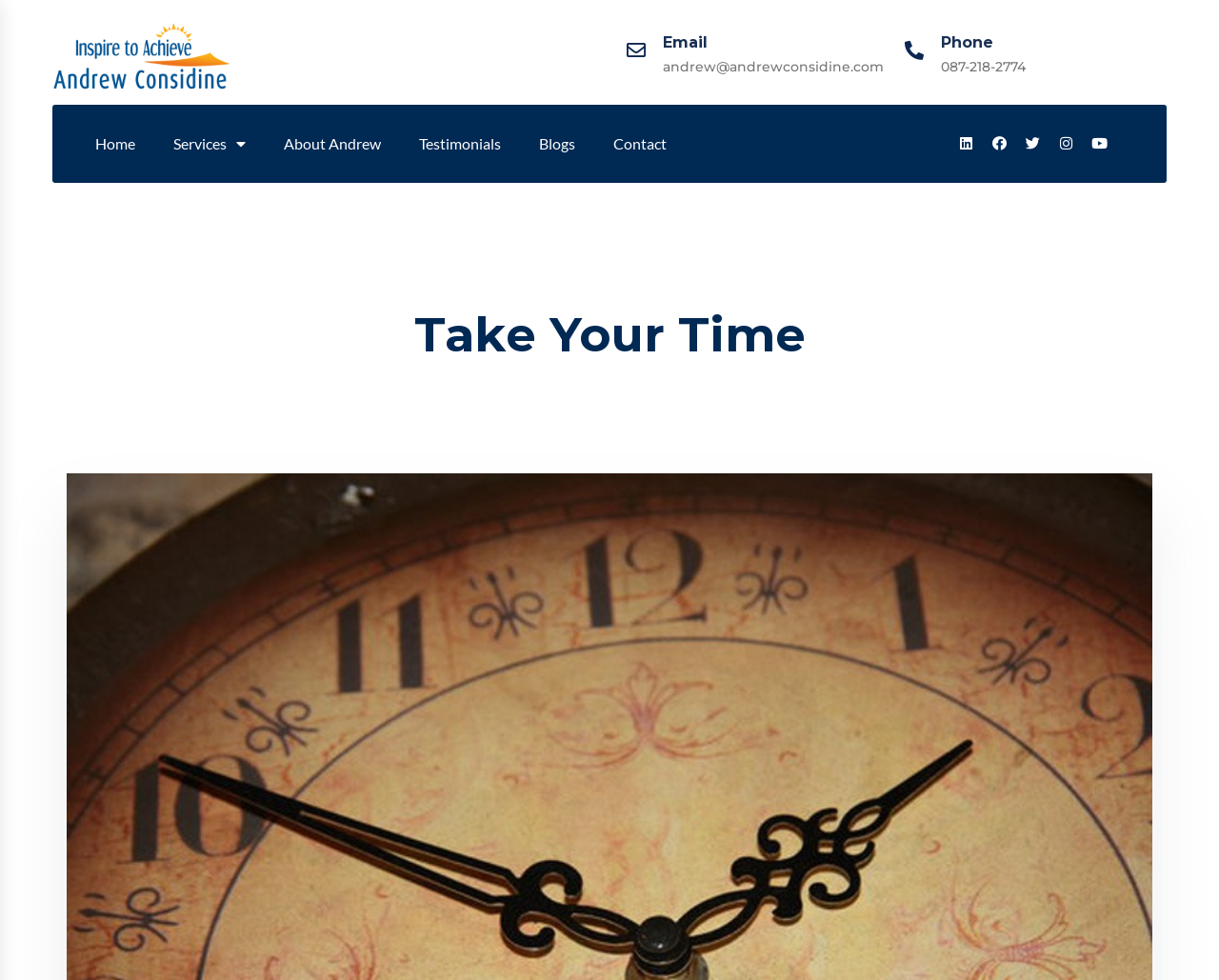Give a detailed explanation of the elements present on the webpage.

The webpage is titled "Take Your Time | Andrew Considine" and has a prominent heading "Take Your Time" located near the top center of the page. 

At the top left, there is a link with no text, followed by a series of links and text elements, including "Email" and "andrew@andrewconsidine.com", which are positioned side by side. To the right of these, there are more links, including "Phone" and "087-218-2774", which are also positioned side by side. 

Below these elements, there is a row of links, including "Home", "Services", "About Andrew", "Testimonials", "Blogs", and "Contact", which are evenly spaced and span across the page. 

At the top right, there are social media links, including "Linkedin", "Facebook", "Twitter", "Instagram", and "Youtube", each represented by an icon. 

The meta description mentions the importance of taking one's time, suggesting that the webpage may be related to personal development, self-improvement, or time management.